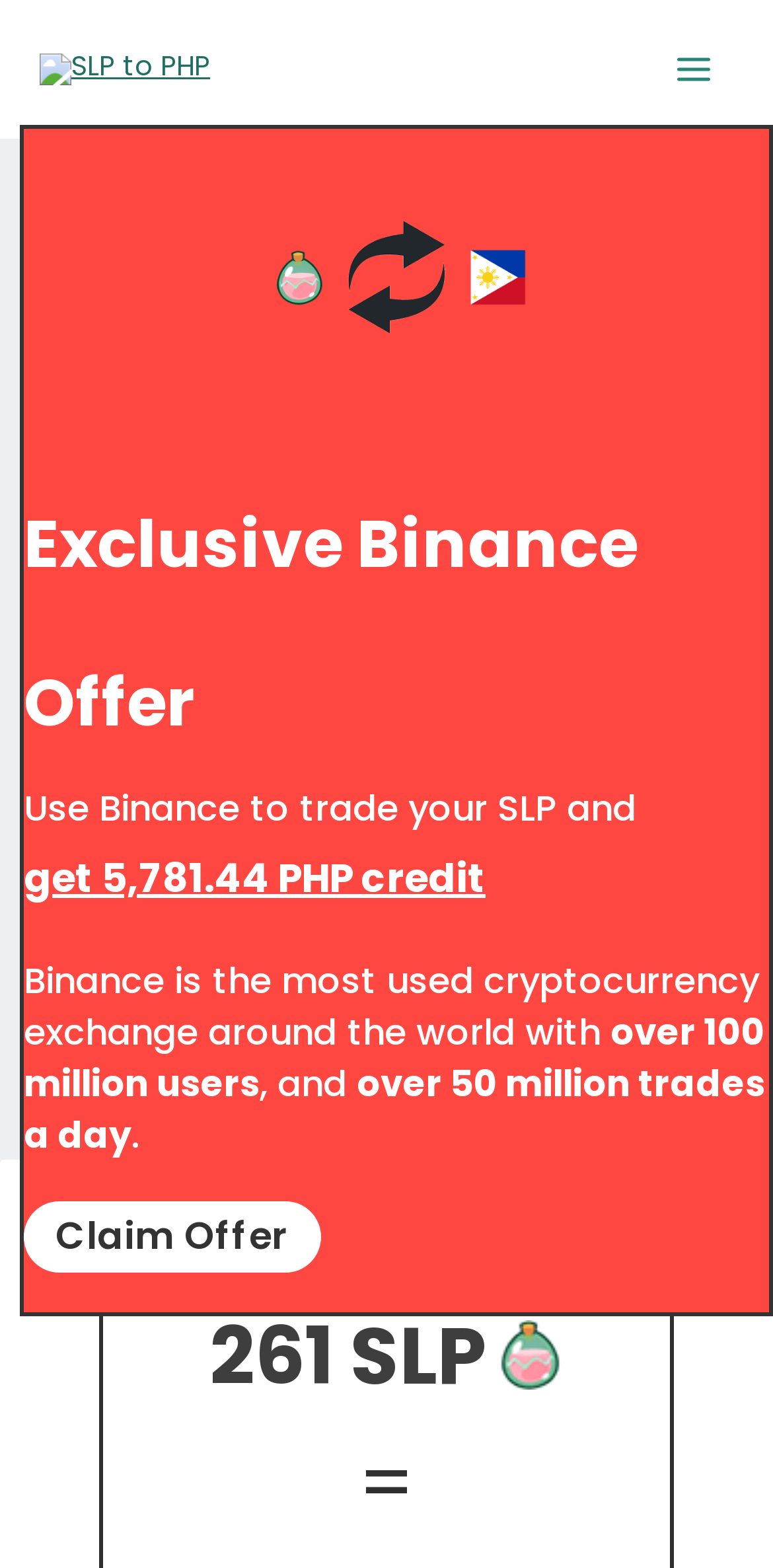Please answer the following question using a single word or phrase: What is the amount of PHP credit offered by Binance?

5,781.44 PHP